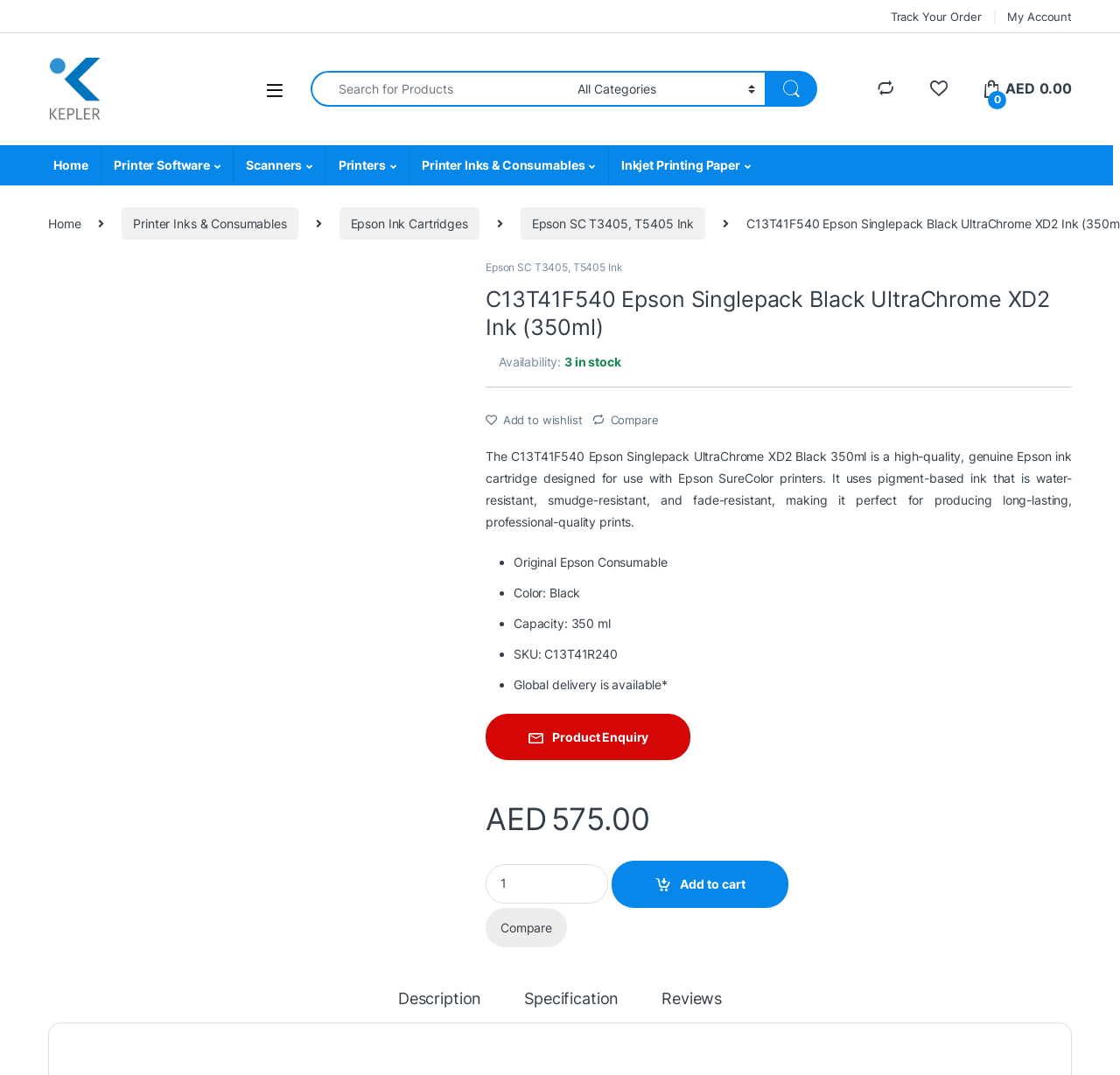Can you specify the bounding box coordinates of the area that needs to be clicked to fulfill the following instruction: "Follow the Instagram link"?

None